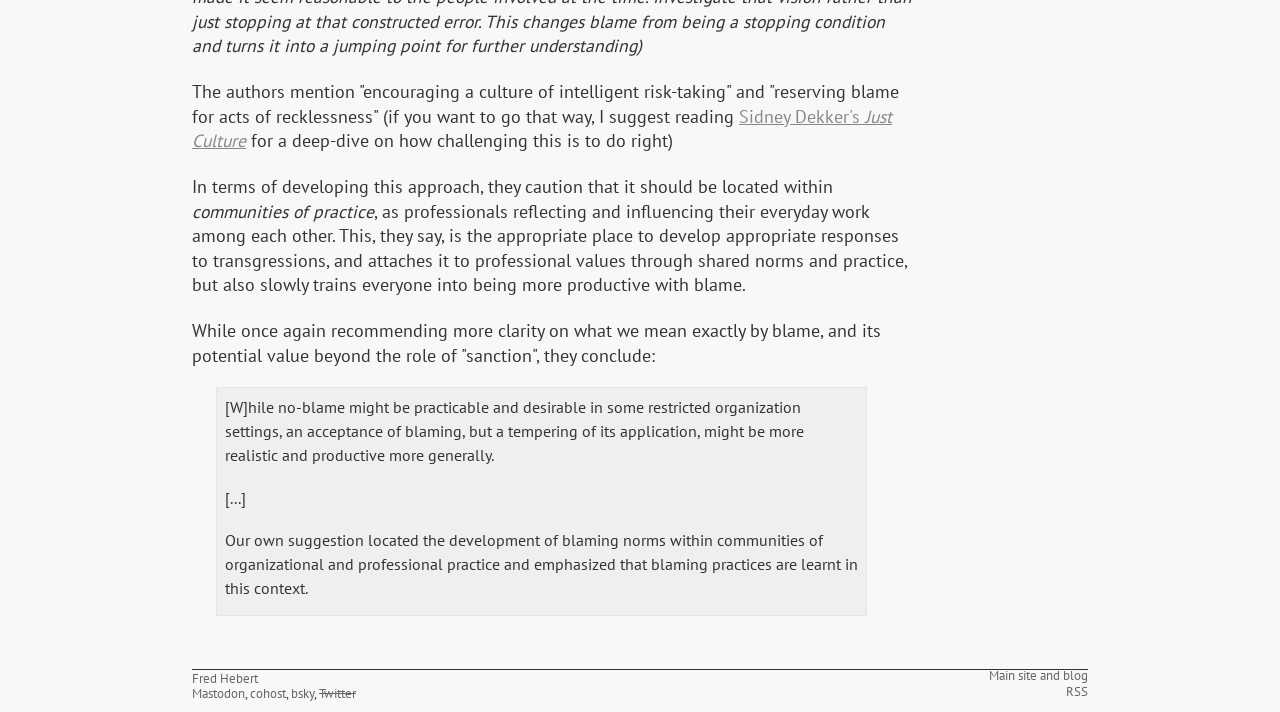Using floating point numbers between 0 and 1, provide the bounding box coordinates in the format (top-left x, top-left y, bottom-right x, bottom-right y). Locate the UI element described here: Main site and blog

[0.773, 0.937, 0.85, 0.96]